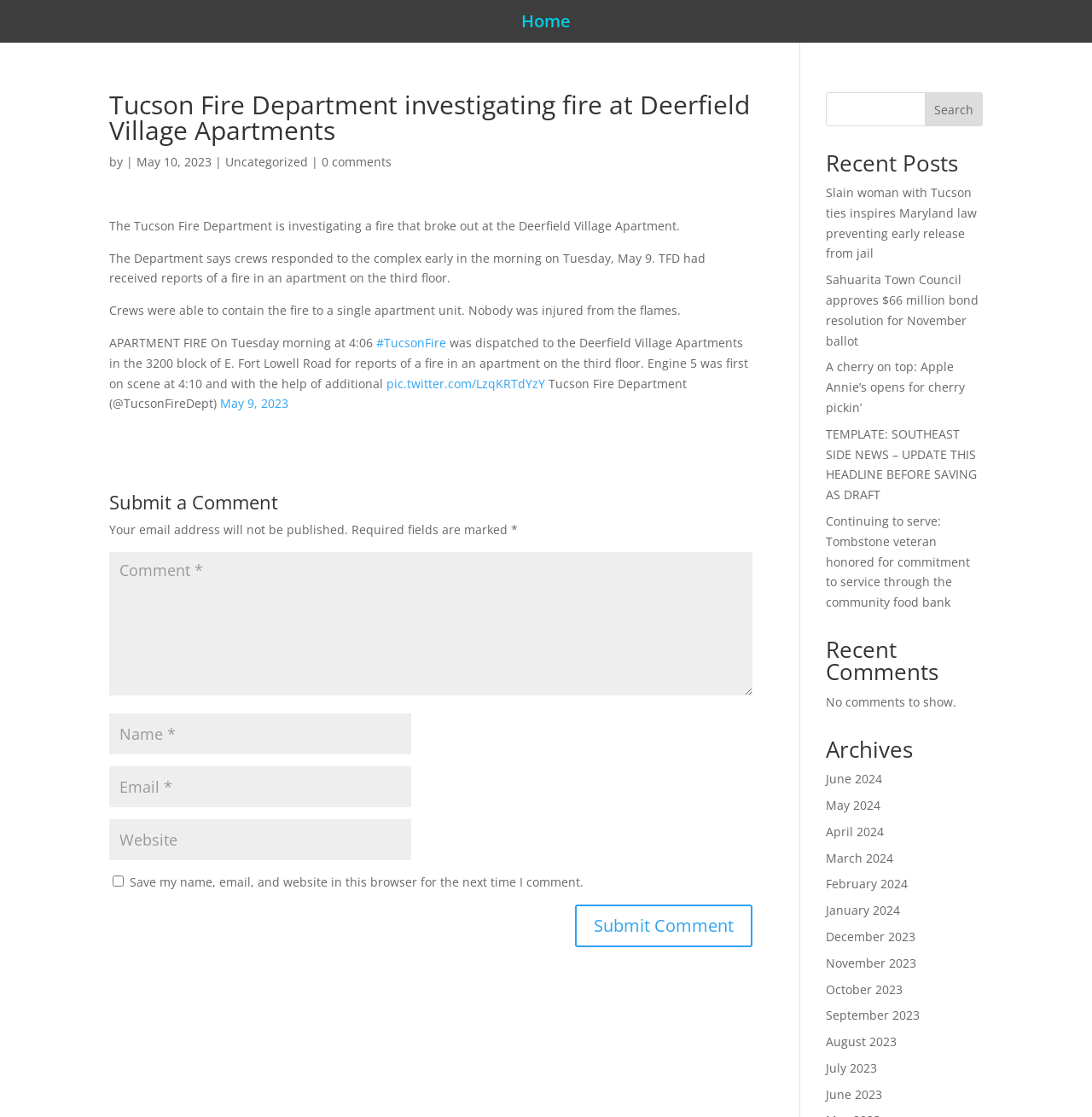Find and indicate the bounding box coordinates of the region you should select to follow the given instruction: "Read 'How To Properly Take Care Of Your Hair'".

None